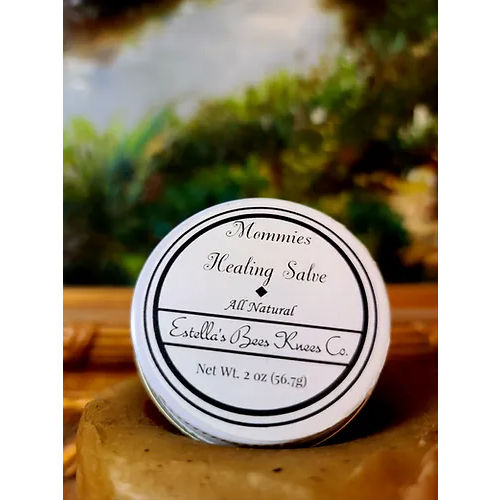Using a single word or phrase, answer the following question: 
What is the purpose of the salve?

Healing minor scrapes and cuts